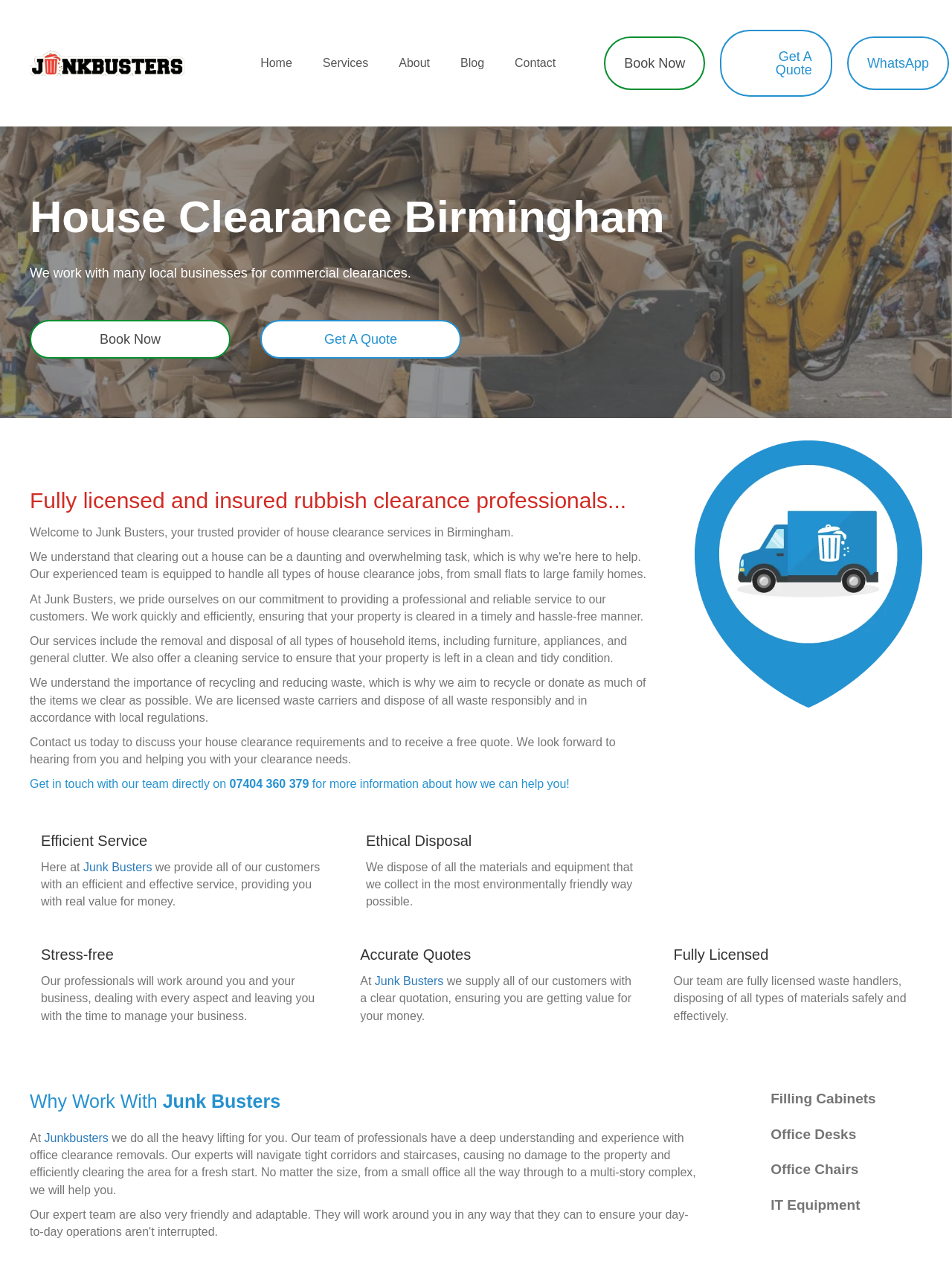Locate the bounding box coordinates of the item that should be clicked to fulfill the instruction: "Get a quote for house clearance services".

[0.757, 0.023, 0.874, 0.076]